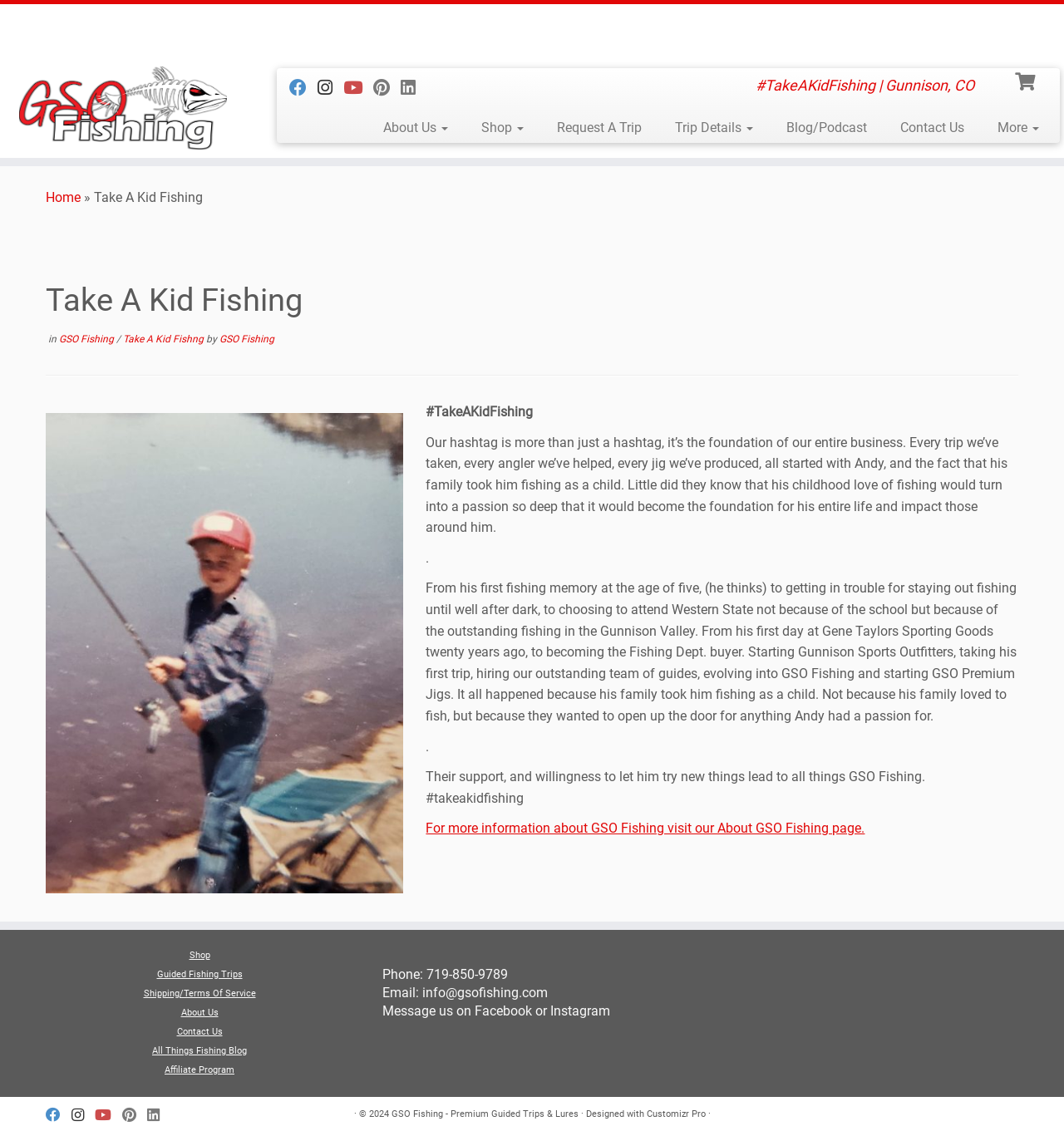Please find and report the bounding box coordinates of the element to click in order to perform the following action: "Read the 'Take A Kid Fishing' story". The coordinates should be expressed as four float numbers between 0 and 1, in the format [left, top, right, bottom].

[0.4, 0.357, 0.501, 0.371]